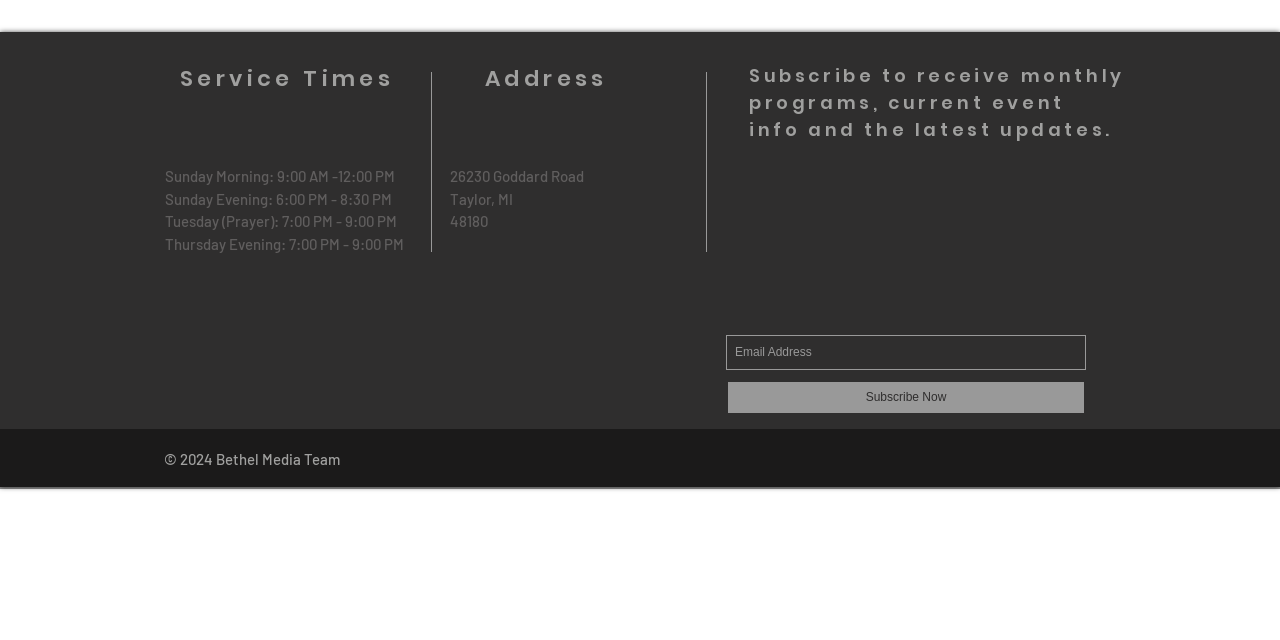Determine the bounding box for the HTML element described here: "Subscribe Now". The coordinates should be given as [left, top, right, bottom] with each number being a float between 0 and 1.

[0.567, 0.594, 0.848, 0.648]